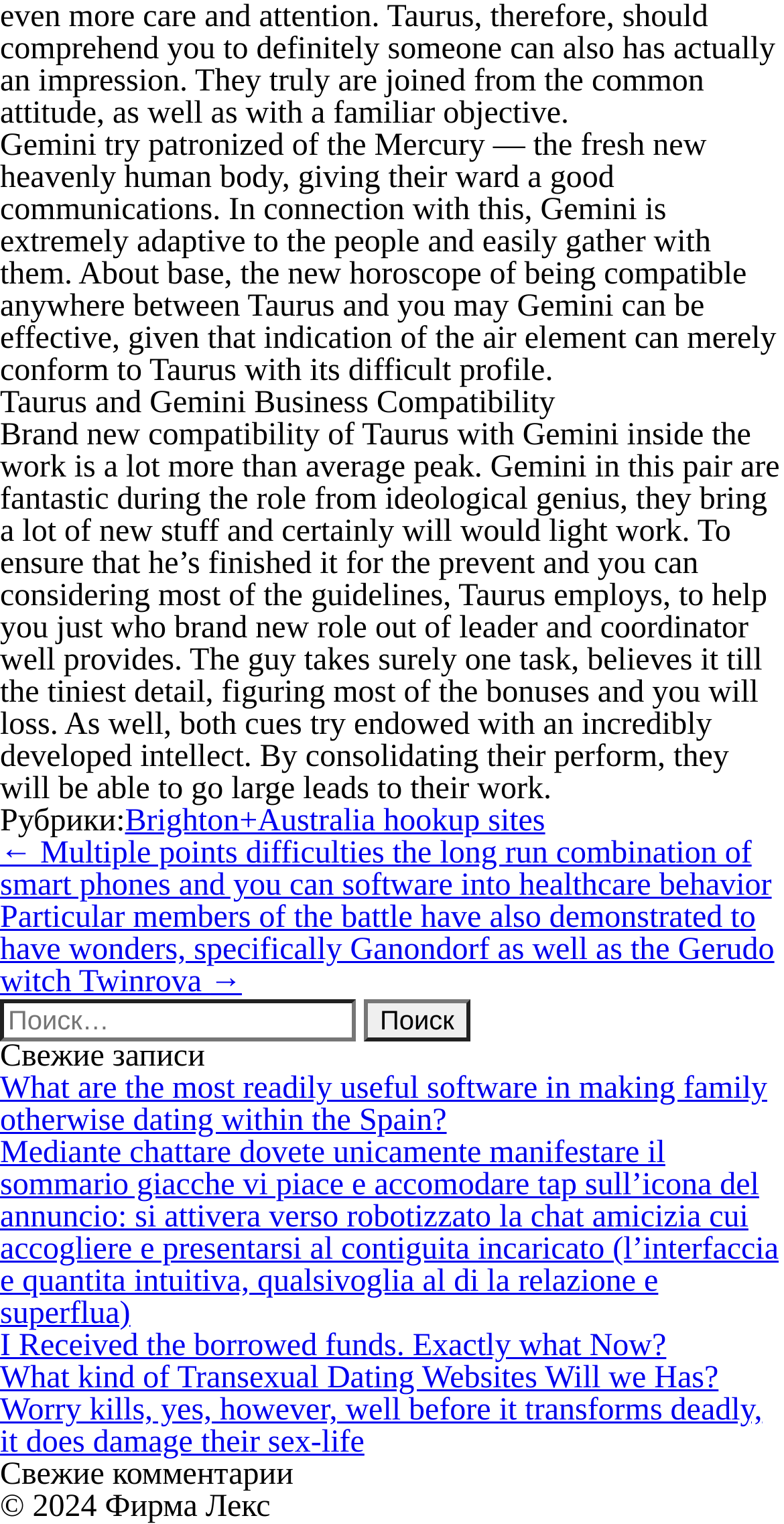How many recent posts are listed on the webpage?
Please answer the question with a detailed and comprehensive explanation.

The webpage has a section titled 'Свежие записи' which lists recent posts. There are 5 links listed in this section, each representing a recent post.